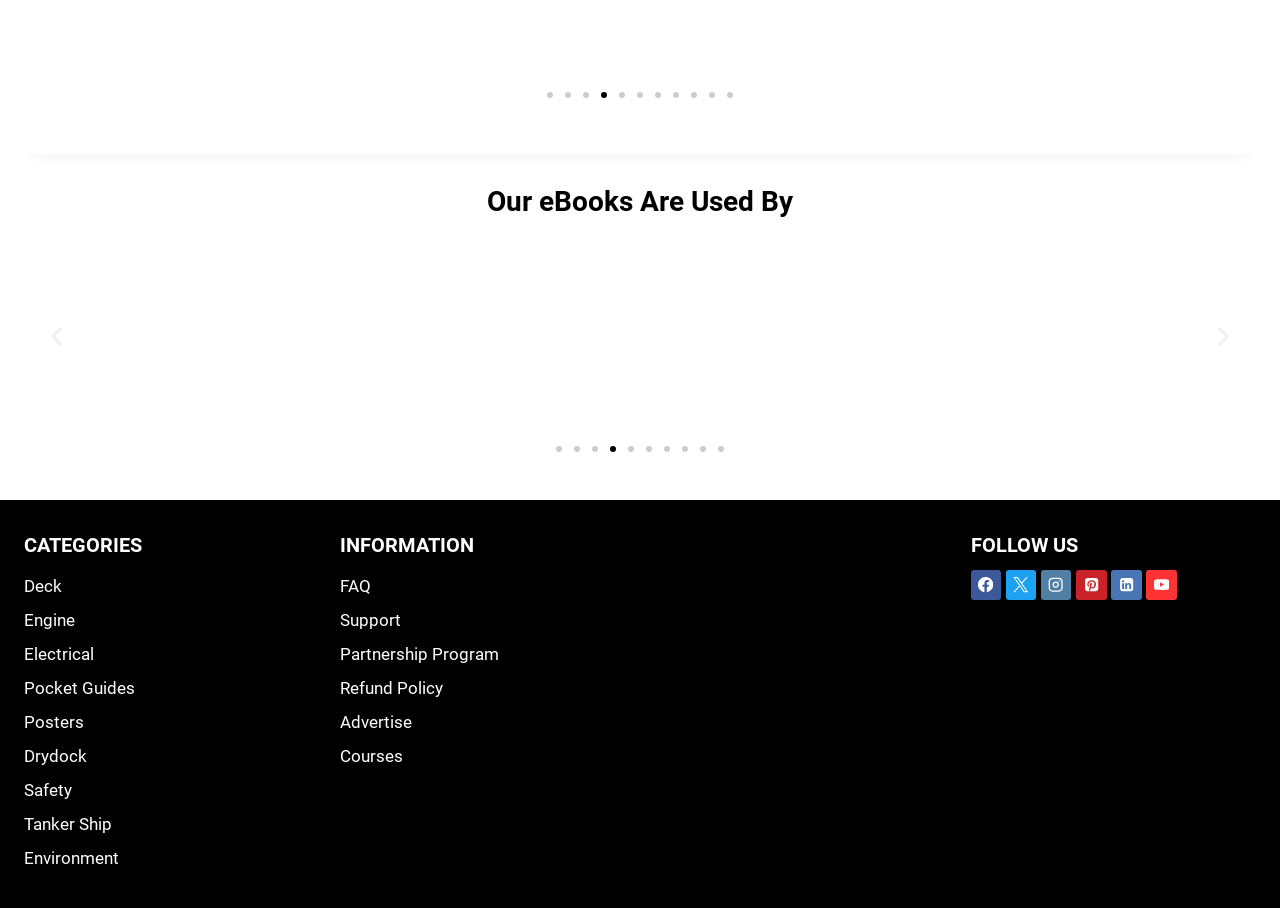Provide a brief response using a word or short phrase to this question:
What is the category below the 'CATEGORIES' heading?

Deck